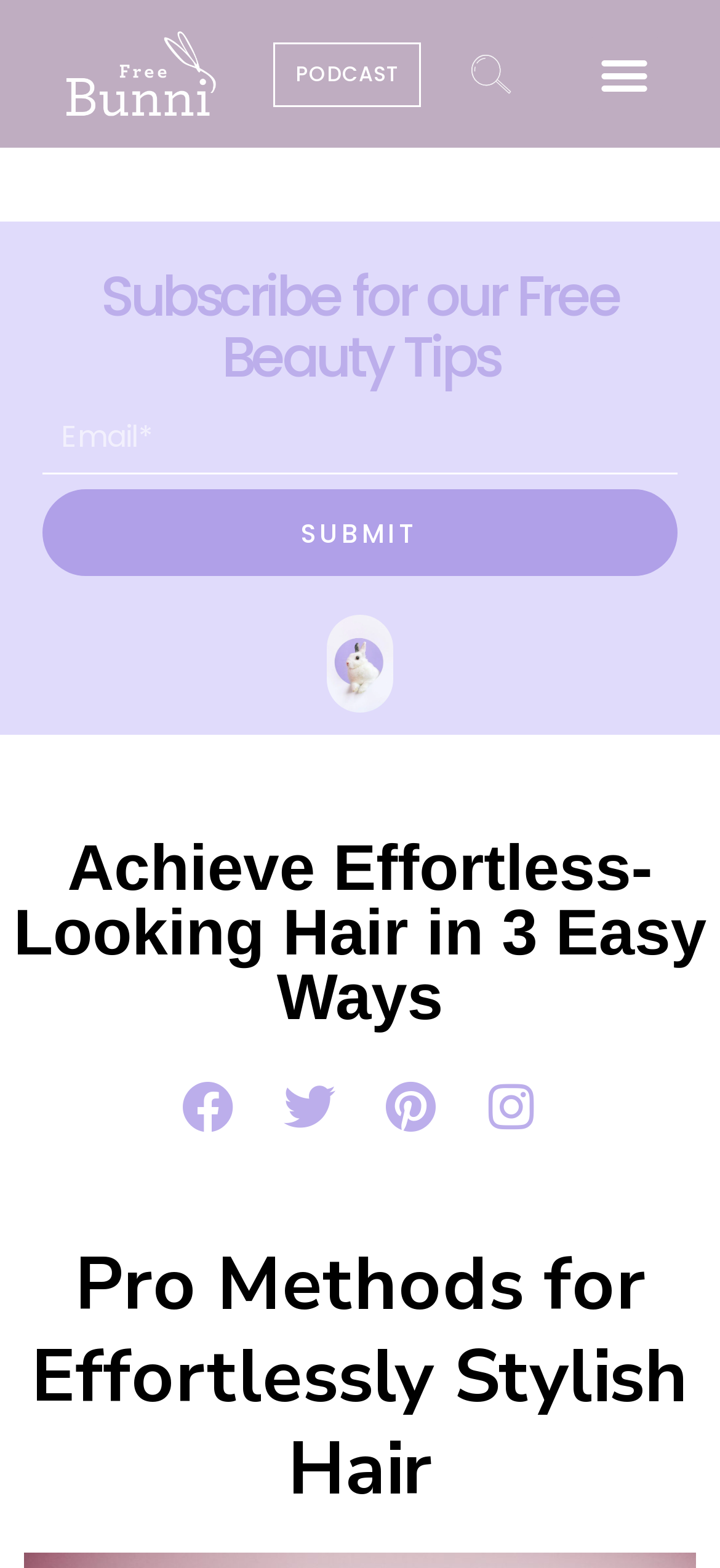Pinpoint the bounding box coordinates of the clickable area needed to execute the instruction: "Read the article about Pro Methods for Effortlessly Stylish Hair". The coordinates should be specified as four float numbers between 0 and 1, i.e., [left, top, right, bottom].

[0.033, 0.79, 0.967, 0.966]